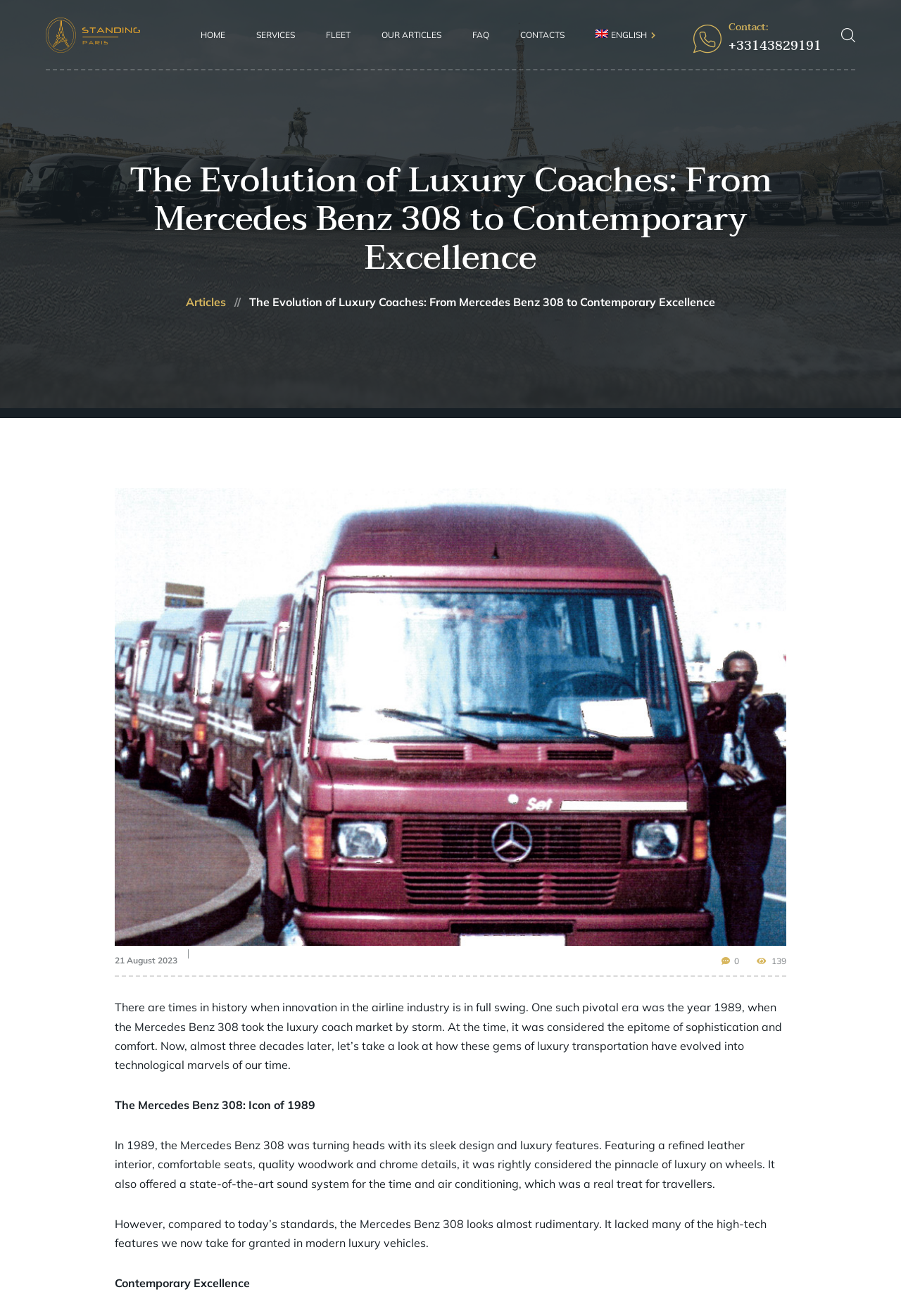Please determine the headline of the webpage and provide its content.

The Evolution of Luxury Coaches: From Mercedes Benz 308 to Contemporary Excellence